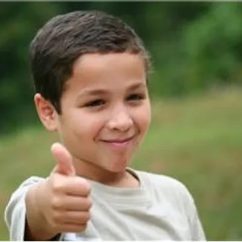Describe every significant element in the image thoroughly.

In a vibrant outdoor setting, a young boy flashes a cheerful smile while giving a thumbs-up gesture. His short, dark hair contrasts against the soft greens of the background, which suggests a natural and carefree environment. The boy's expression exudes confidence and joy, embodying a sense of optimism. This image resonates with themes of hope and positivity, aligning perfectly with initiatives aimed at uplifting children and fighting against issues like child trafficking. It serves as a visual representation of the mission of organizations dedicated to safeguarding kids and providing them with a brighter future.